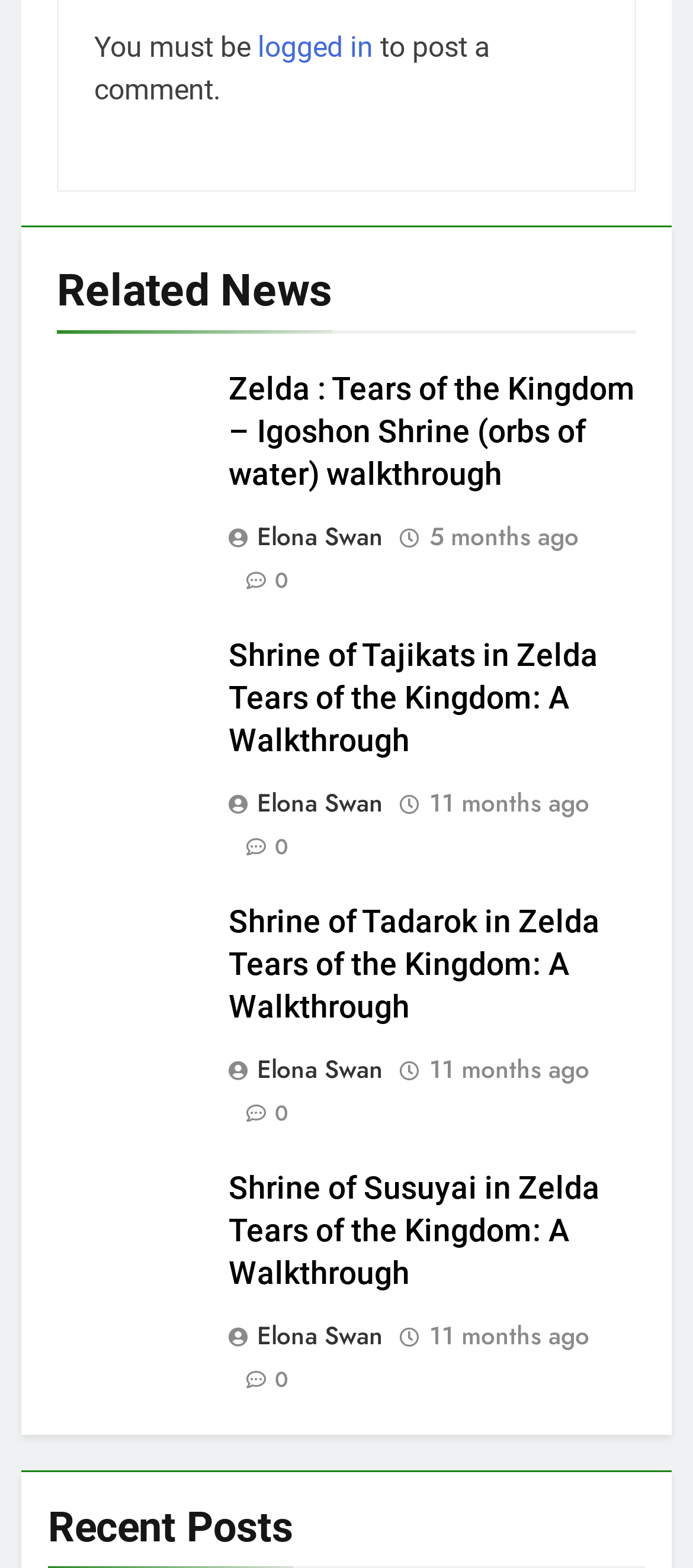What is the title of the last article?
Please give a detailed and elaborate answer to the question based on the image.

I looked at the last article element and found a heading with the text 'Shrine of Susuyai in Zelda Tears of the Kingdom: A Walkthrough', which is the title of the last article.